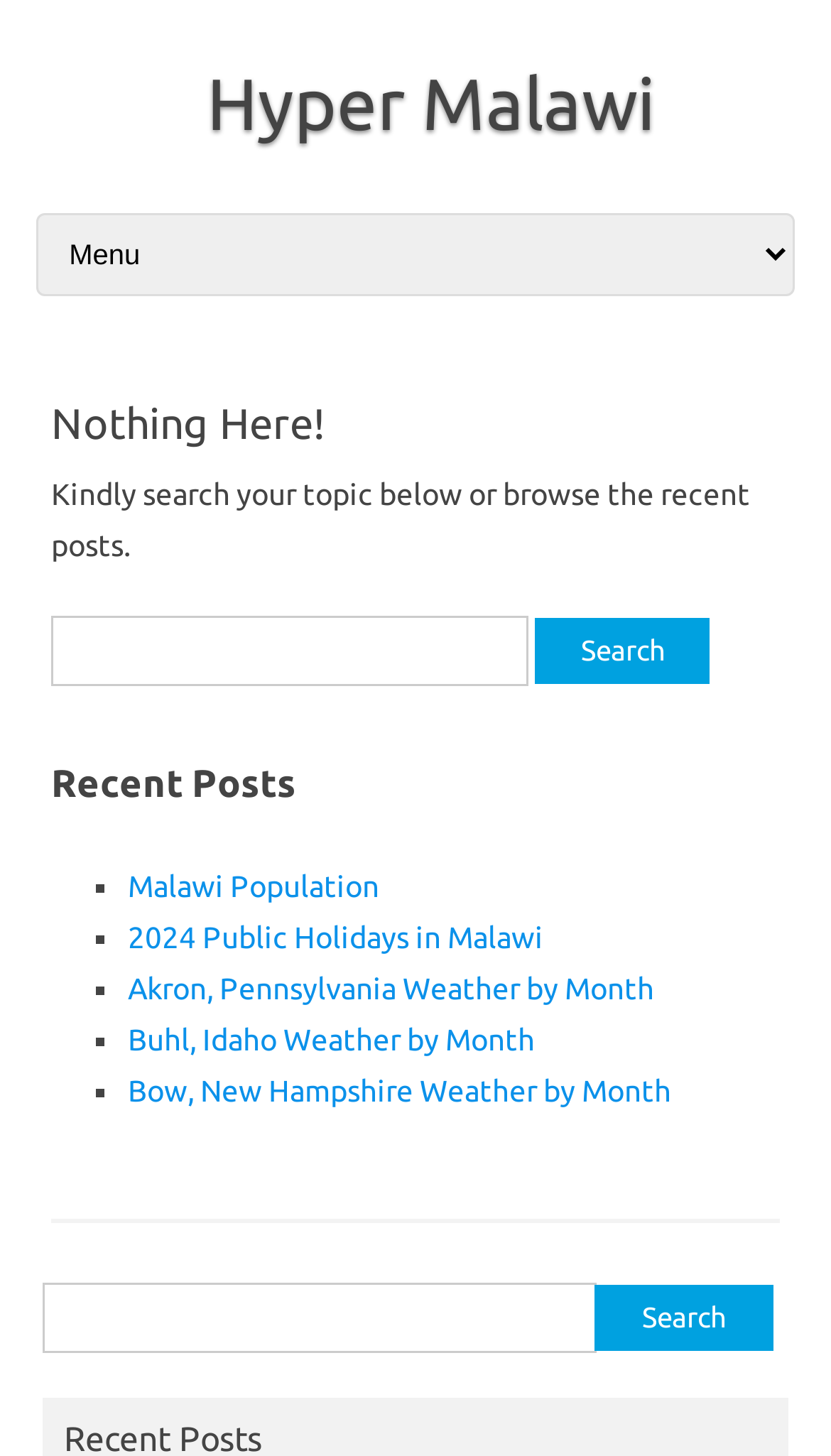Identify the bounding box coordinates of the clickable region to carry out the given instruction: "Skip to content".

[0.034, 0.14, 0.283, 0.161]